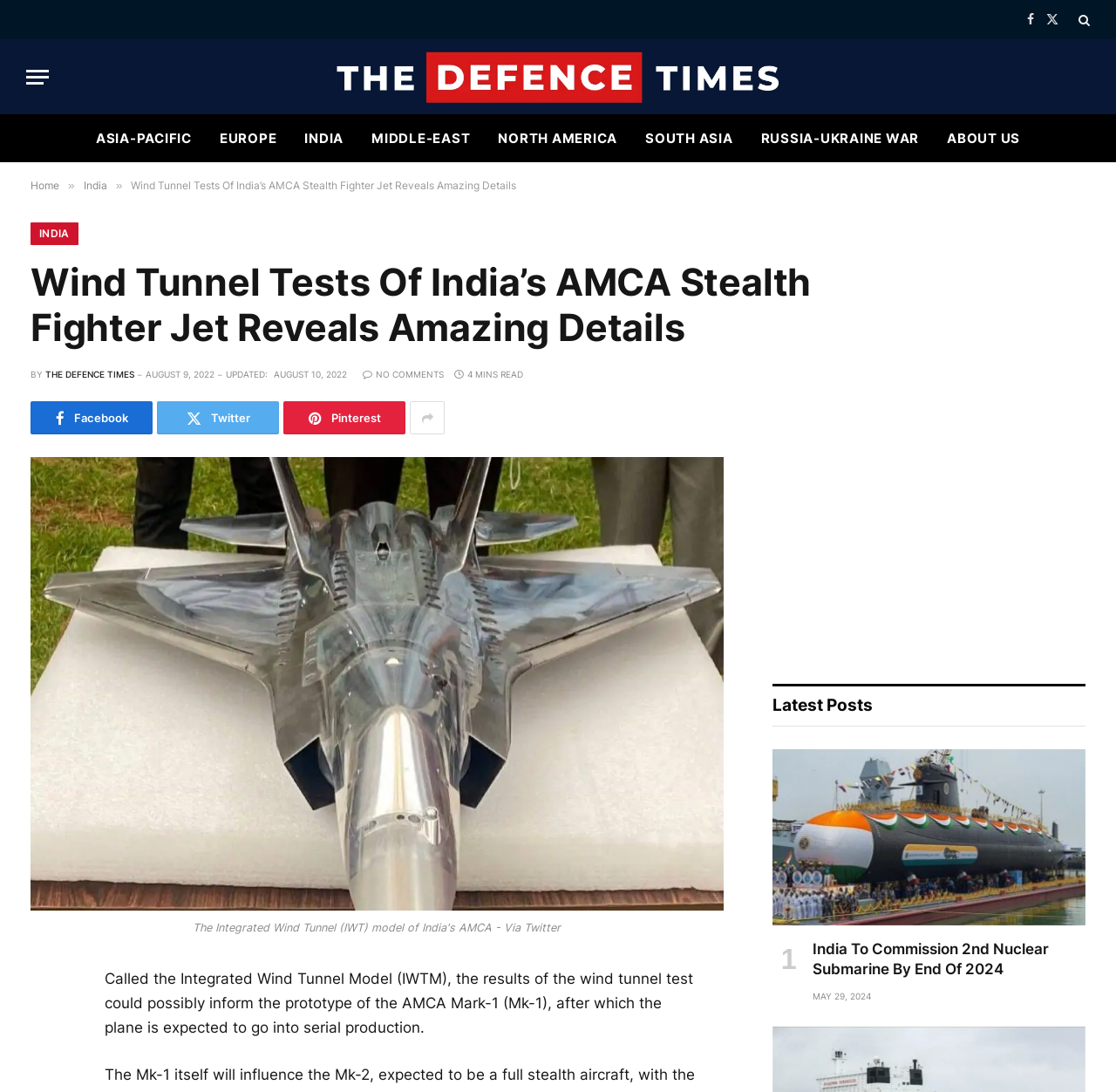Find the bounding box coordinates of the clickable region needed to perform the following instruction: "Click on the Facebook link". The coordinates should be provided as four float numbers between 0 and 1, i.e., [left, top, right, bottom].

[0.914, 0.0, 0.932, 0.036]